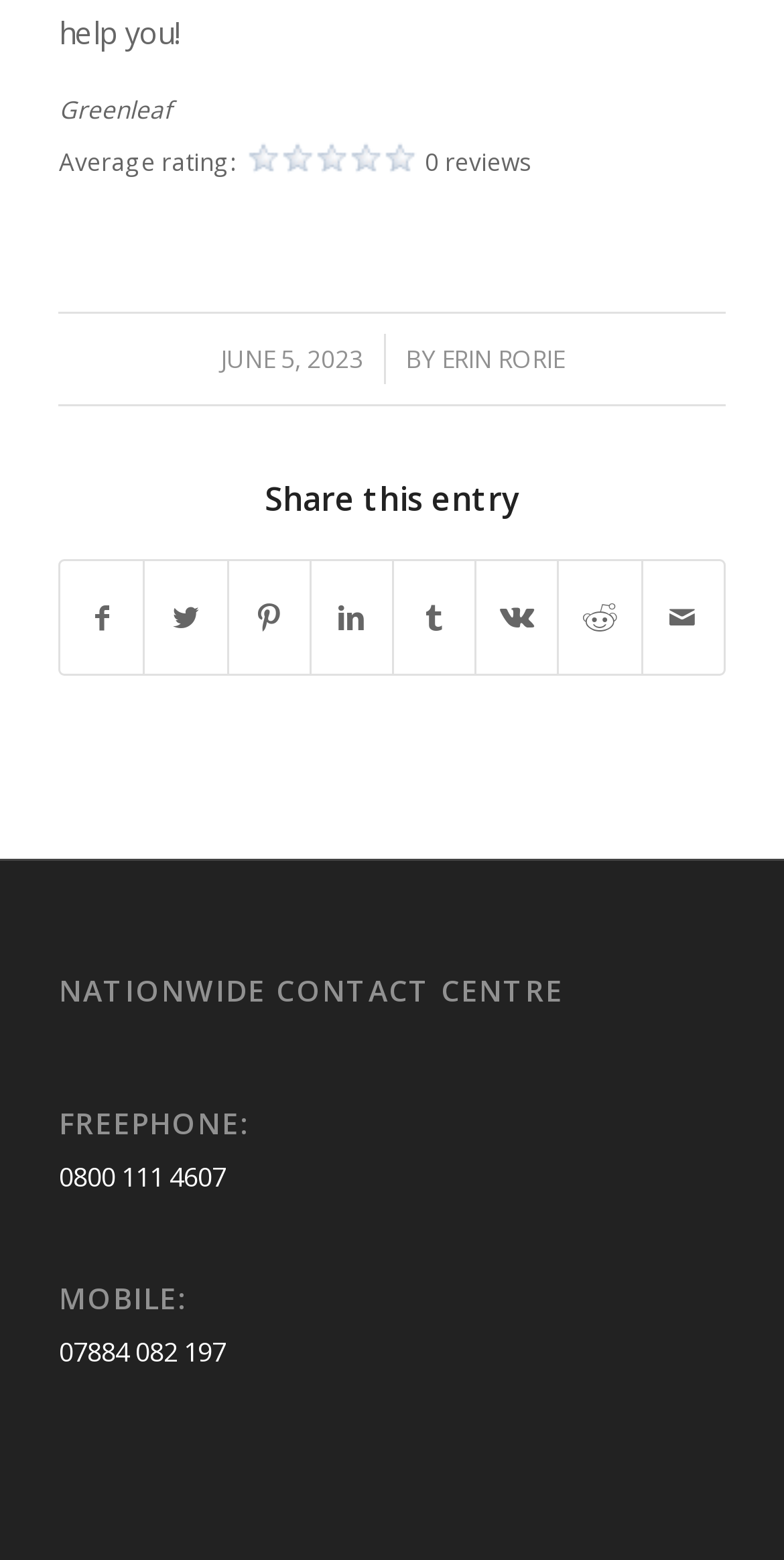How many social media platforms can you share this article on?
Using the information from the image, give a concise answer in one word or a short phrase.

7